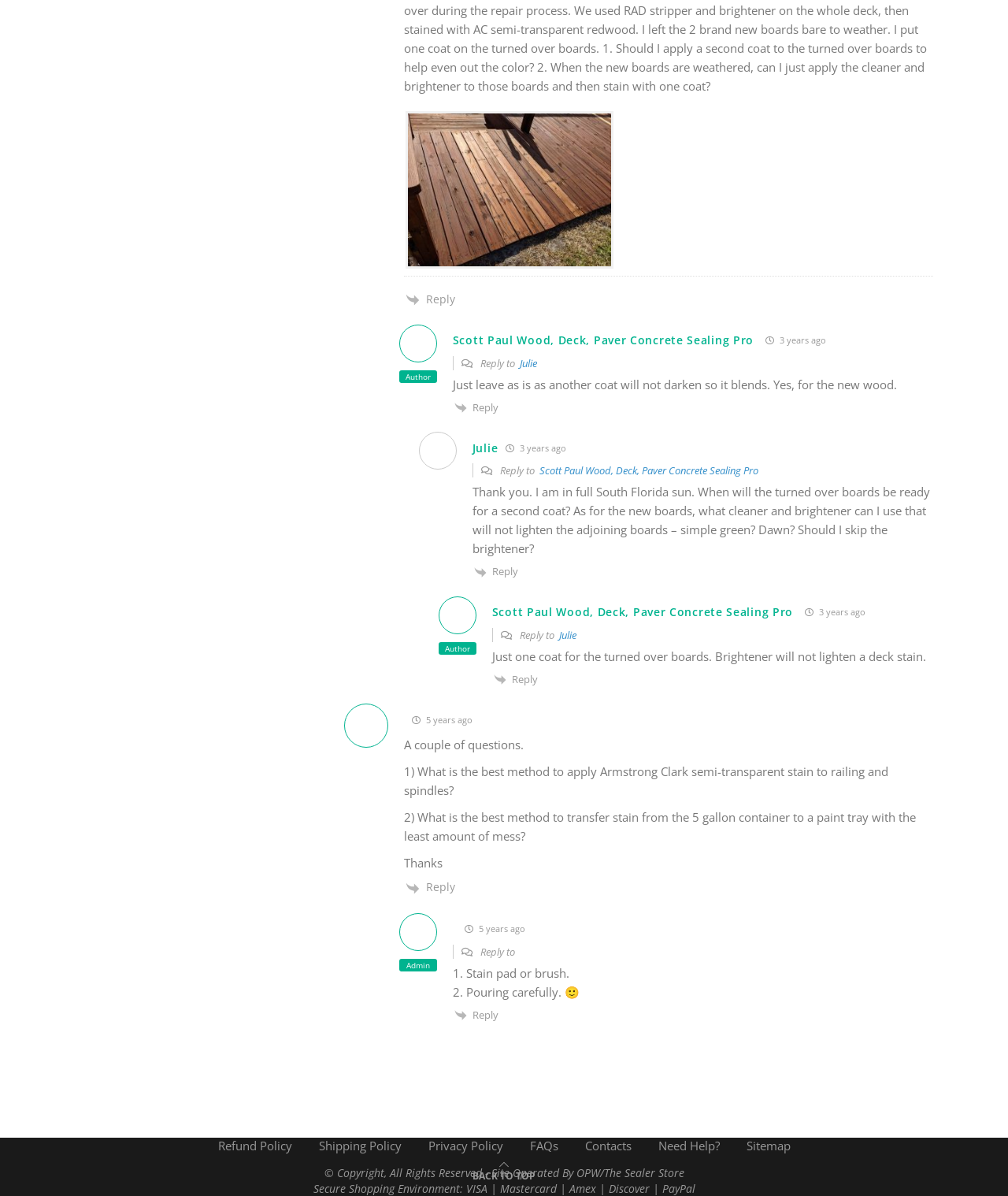Identify the bounding box coordinates of the clickable region required to complete the instruction: "Read the comment". The coordinates should be given as four float numbers within the range of 0 and 1, i.e., [left, top, right, bottom].

[0.449, 0.315, 0.89, 0.328]